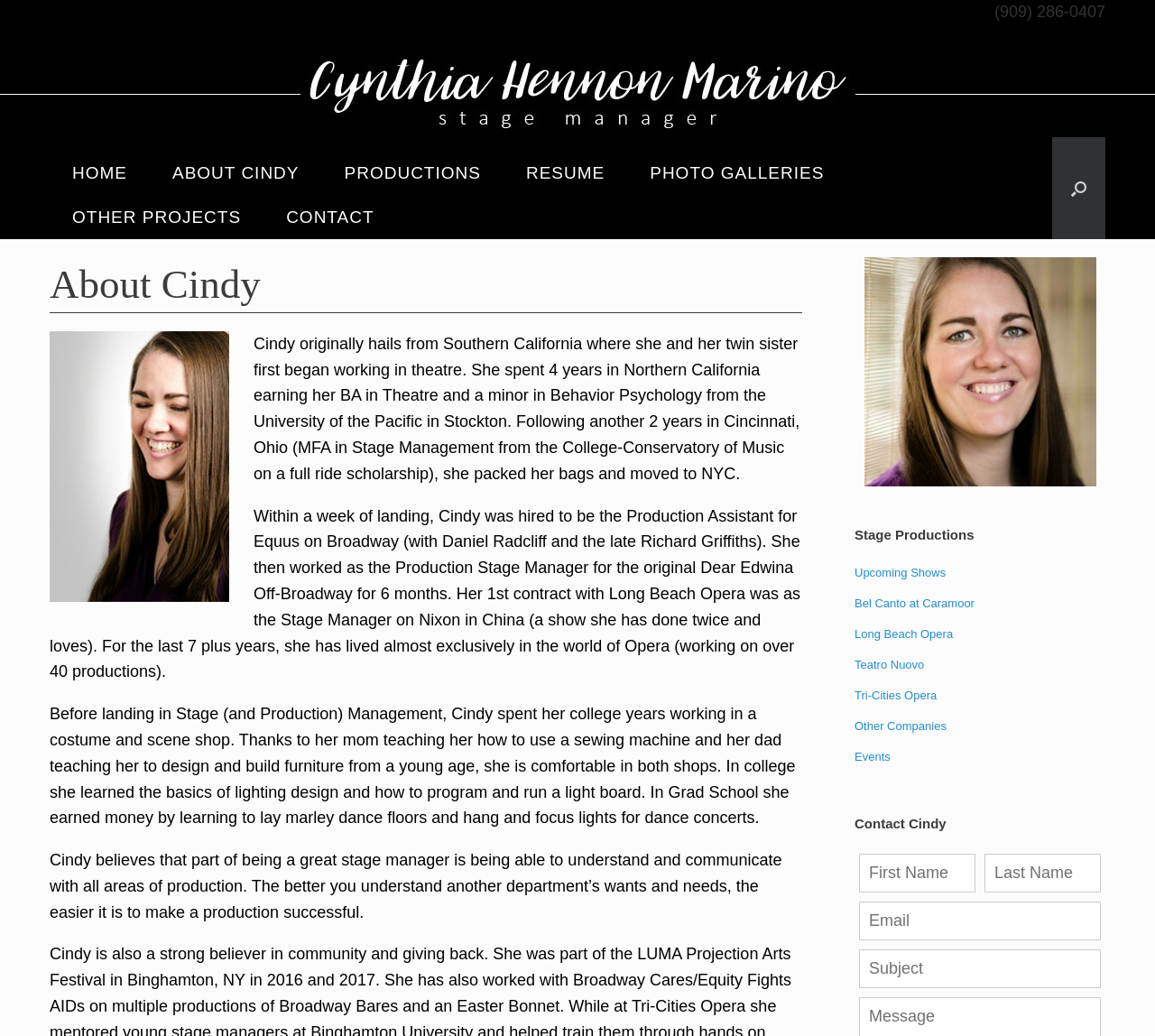What is Cindy's profession?
Using the image as a reference, give an elaborate response to the question.

Based on the webpage content, Cindy is a stage manager, which is evident from the logo 'Cynthia Hennon Marino :: Stage Manager' and the text 'Cindy believes that part of being a great stage manager is being able to understand and communicate with all areas of production.'